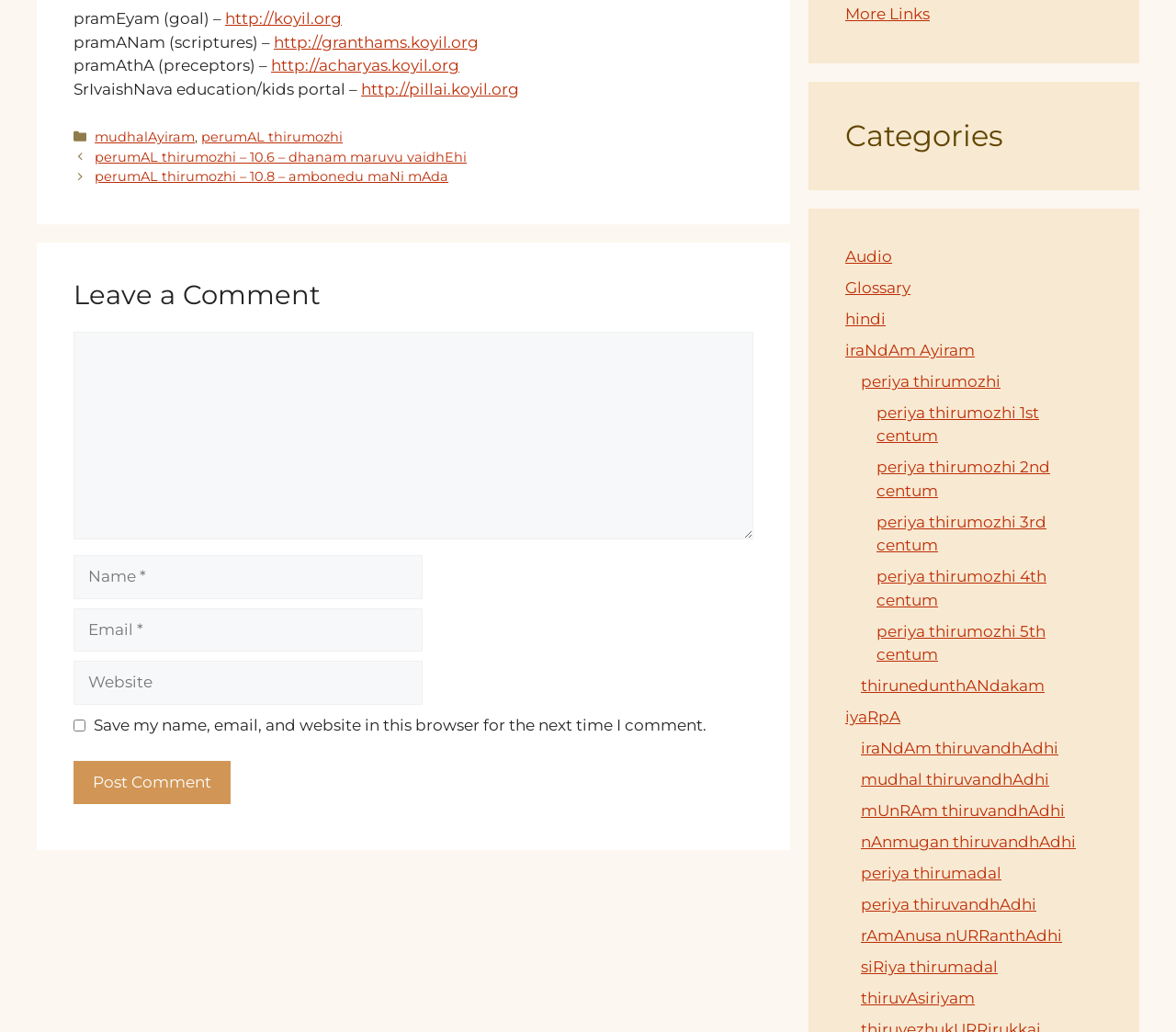Please provide the bounding box coordinates for the element that needs to be clicked to perform the following instruction: "Enter your name". The coordinates should be given as four float numbers between 0 and 1, i.e., [left, top, right, bottom].

[0.062, 0.538, 0.359, 0.58]